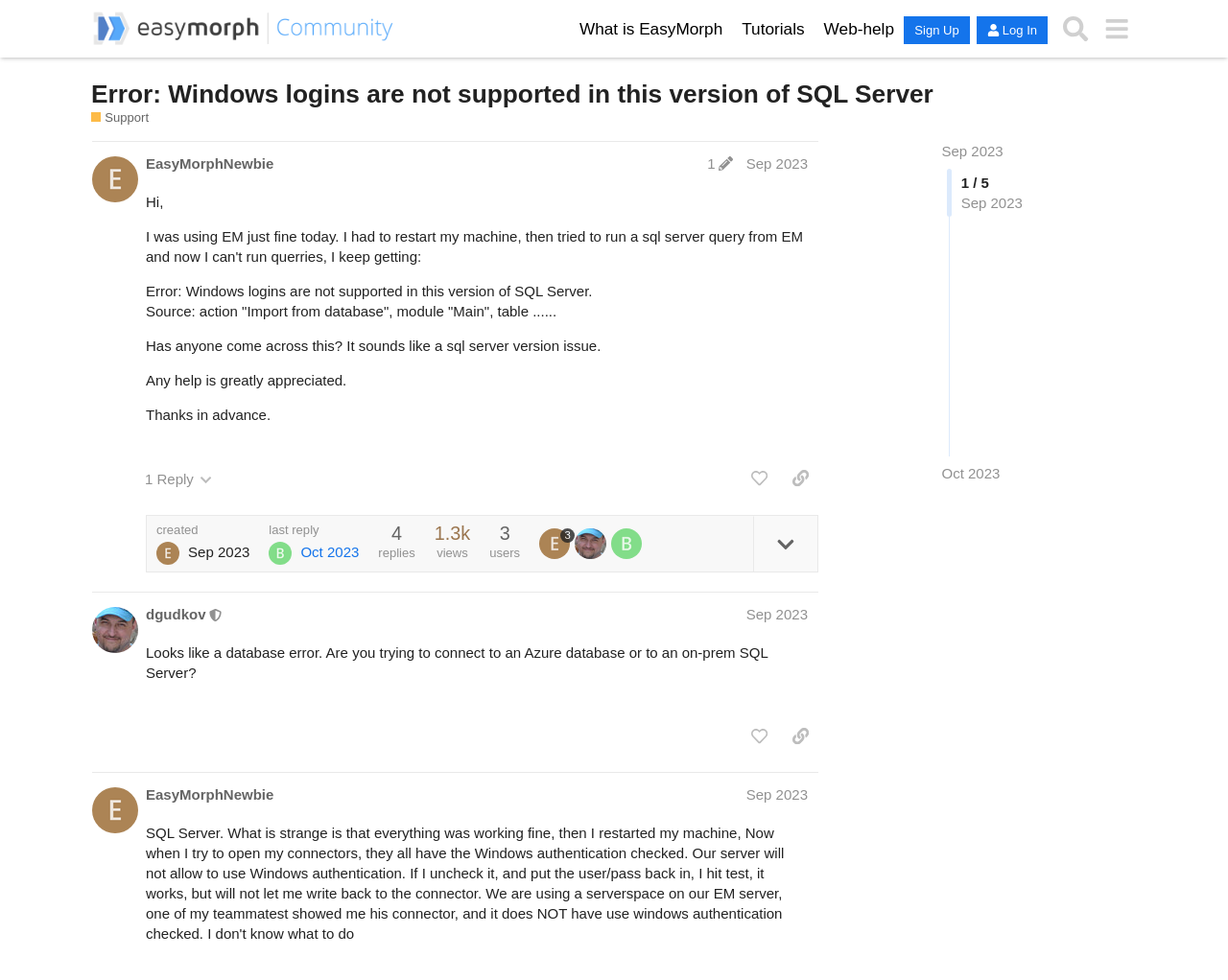What is the name of the community?
Use the image to answer the question with a single word or phrase.

EasyMorph Community